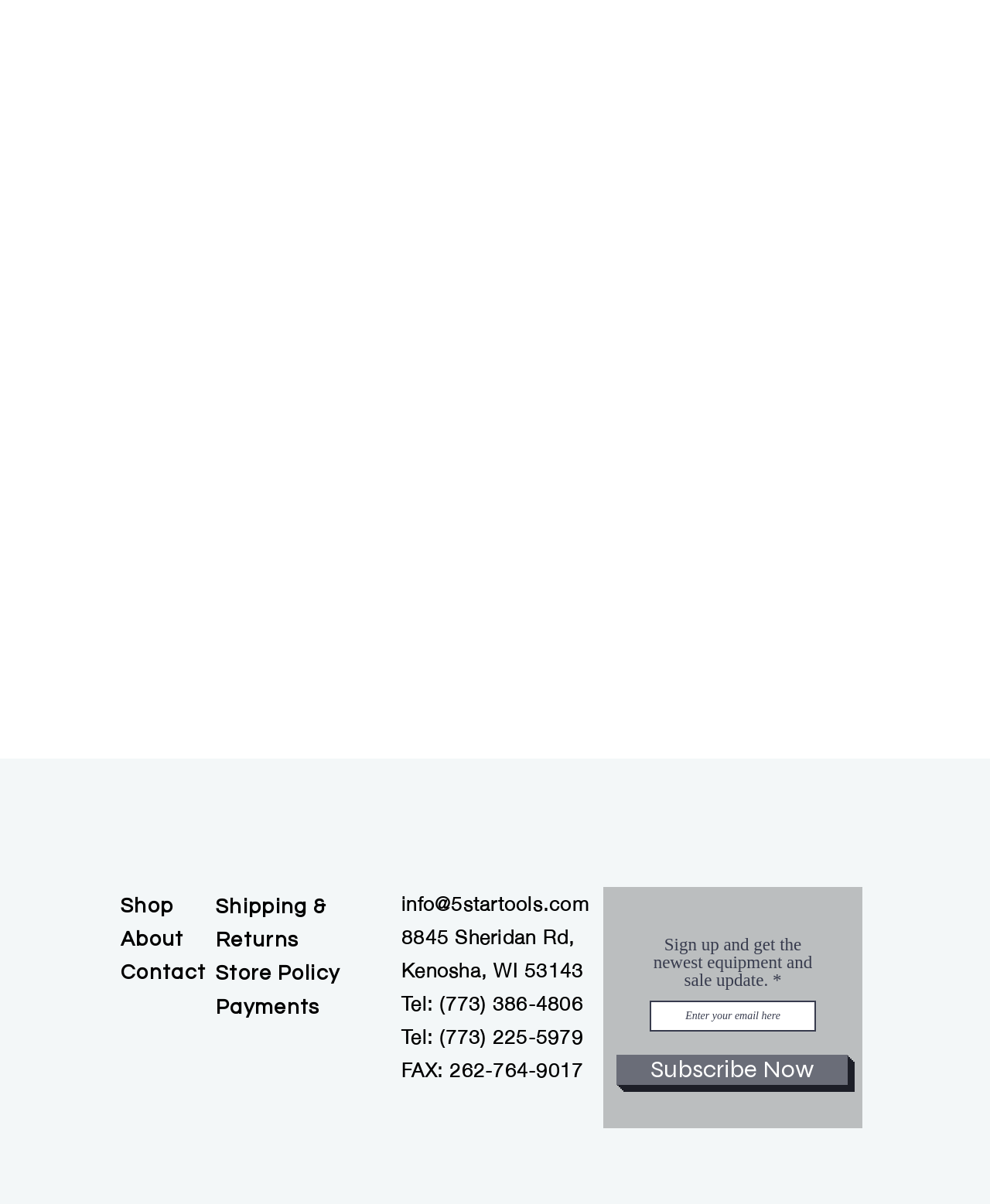Please indicate the bounding box coordinates of the element's region to be clicked to achieve the instruction: "Subscribe Now". Provide the coordinates as four float numbers between 0 and 1, i.e., [left, top, right, bottom].

[0.623, 0.876, 0.856, 0.901]